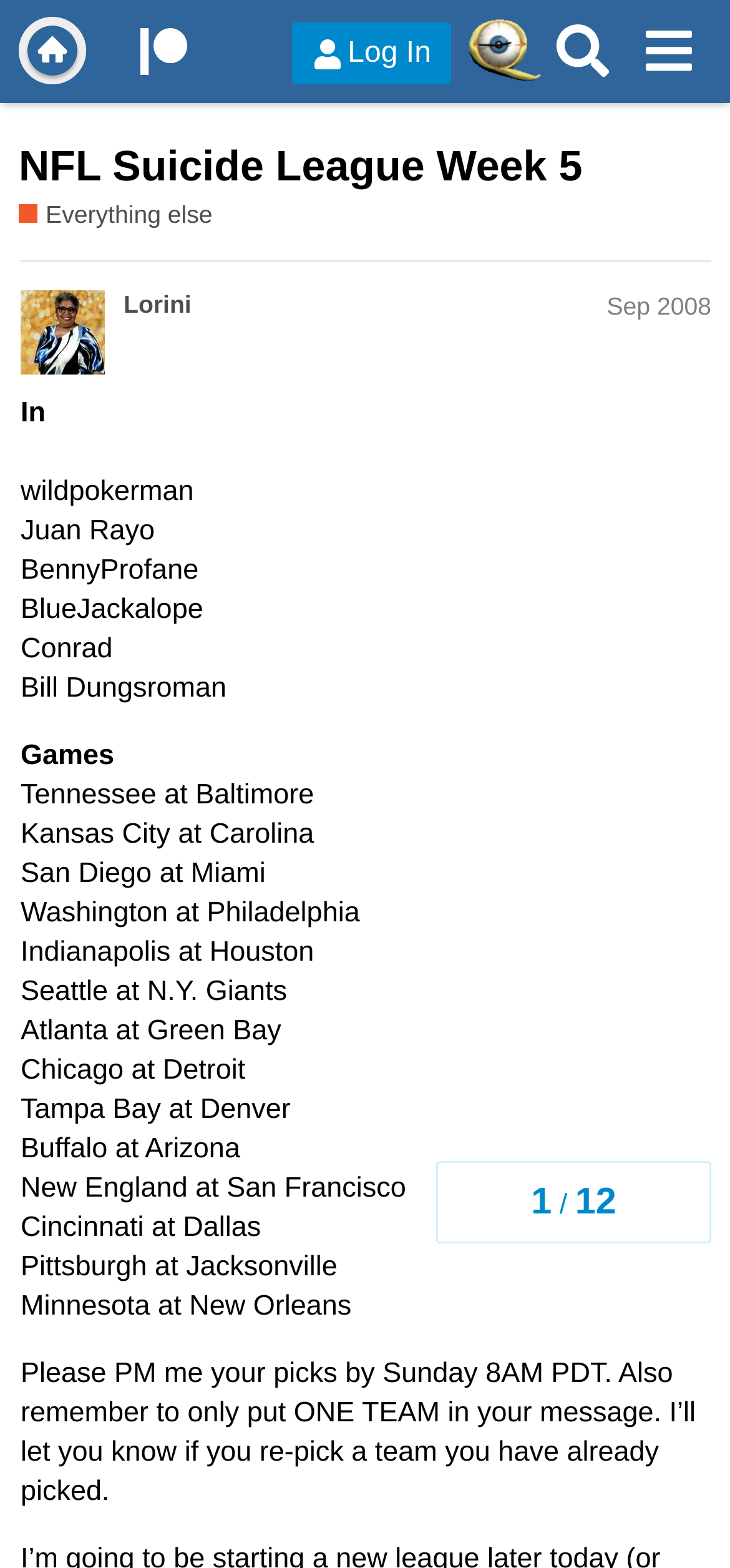Who is the author of the post?
Using the image, respond with a single word or phrase.

Lorini